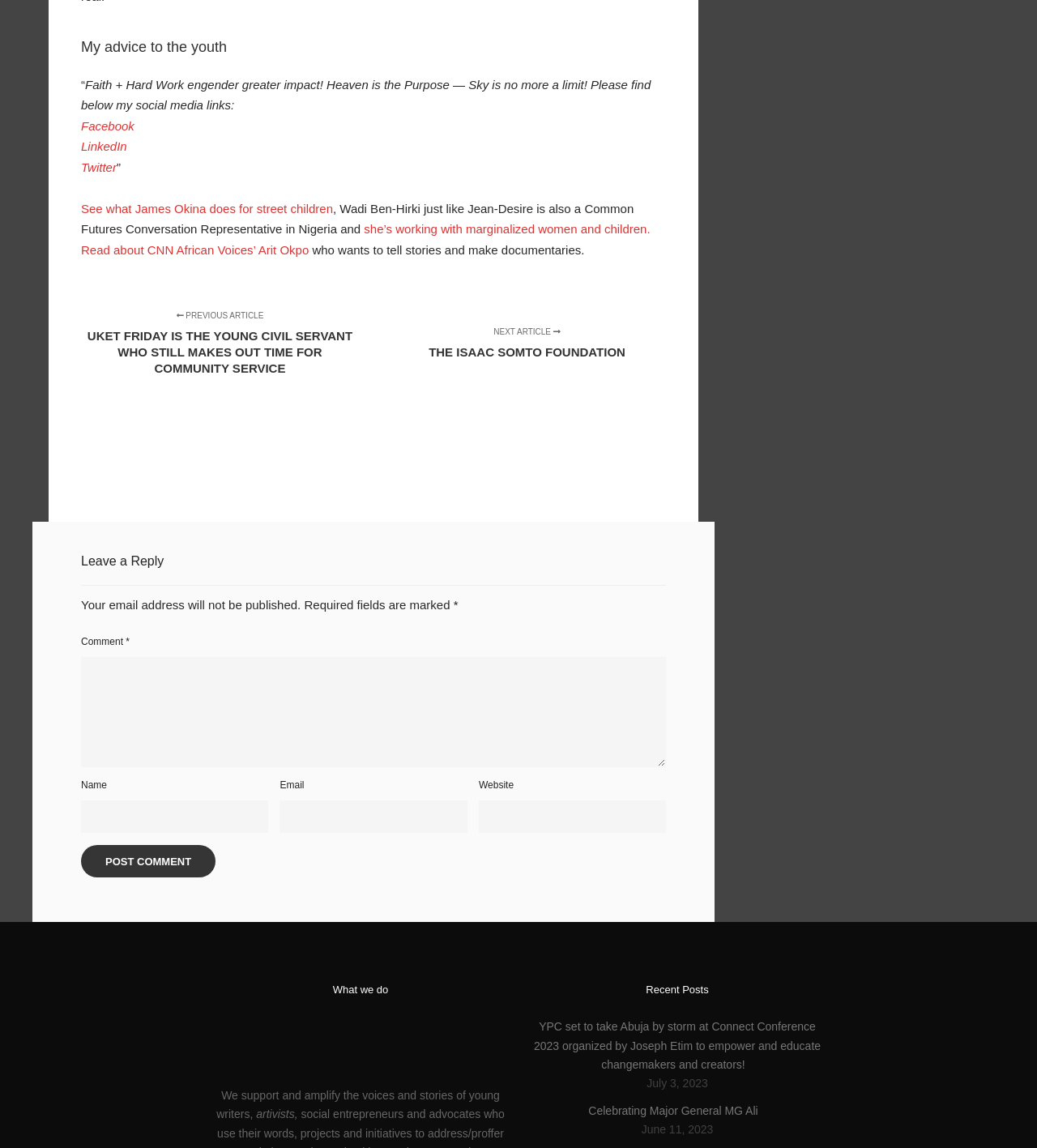How many social media links are provided?
Please give a detailed and elaborate answer to the question.

The social media links are provided below the title of the first article. There are three links: Facebook, LinkedIn, and Twitter. These links are indicated by the link elements with the text 'Facebook (opens in a new tab)', 'LinkedIn (opens in a new tab)', and 'Twitter (opens in a new tab)'.